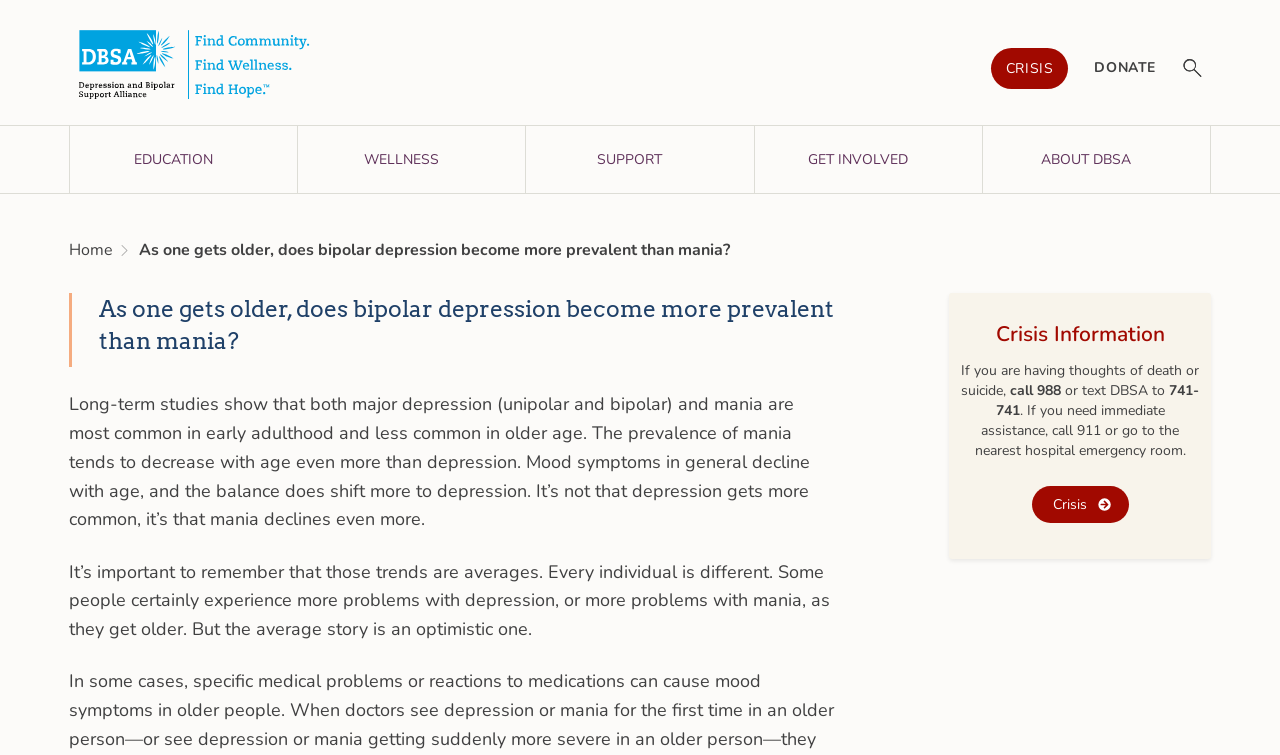What is the purpose of the '988' number?
Look at the image and respond to the question as thoroughly as possible.

The webpage provides crisis information, and it mentions that if you are having thoughts of death or suicide, you should call 988. This implies that the number is for suicide prevention.